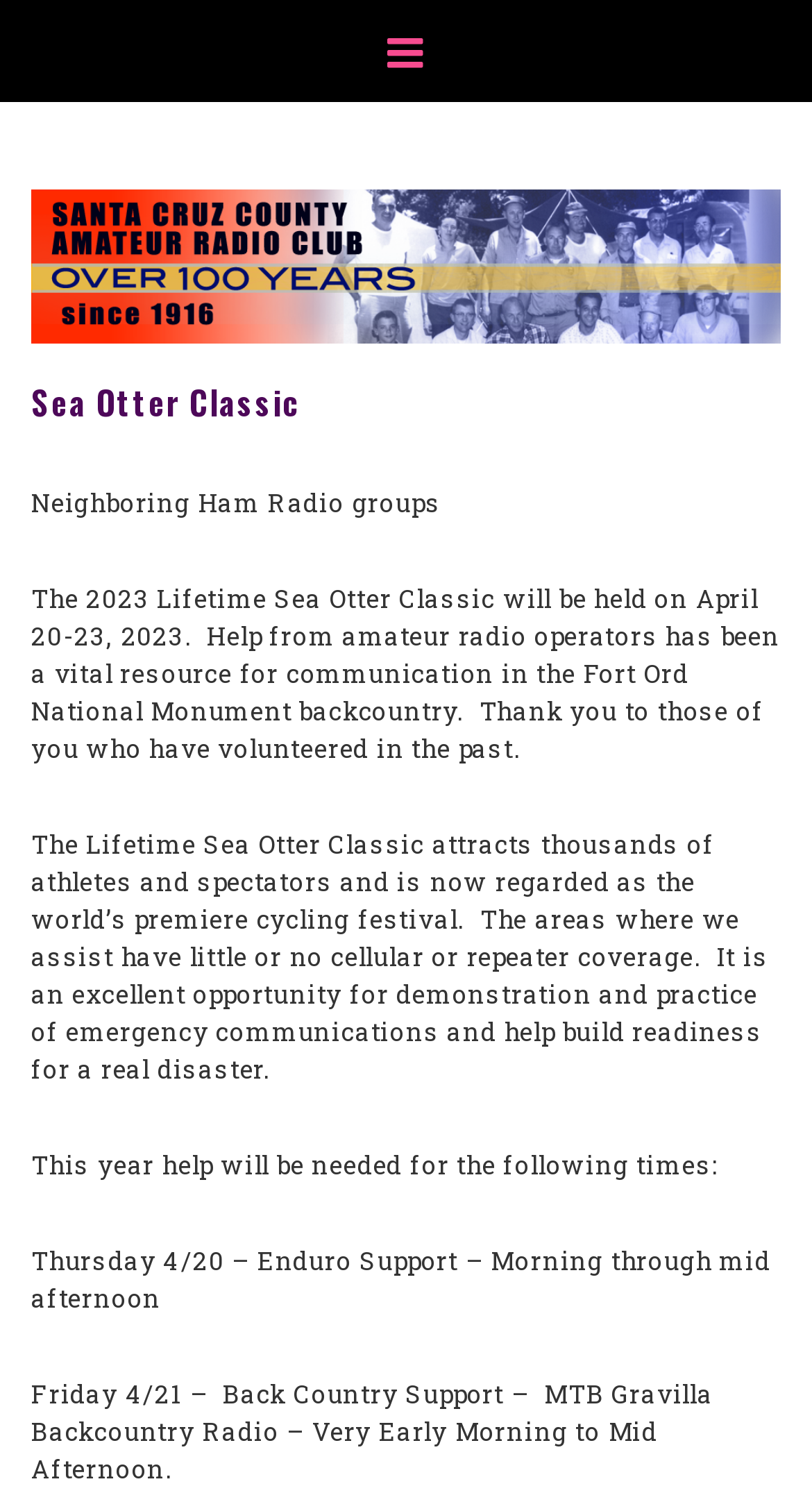Use a single word or phrase to answer the question:
How many times are amateur radio operators needed?

Two